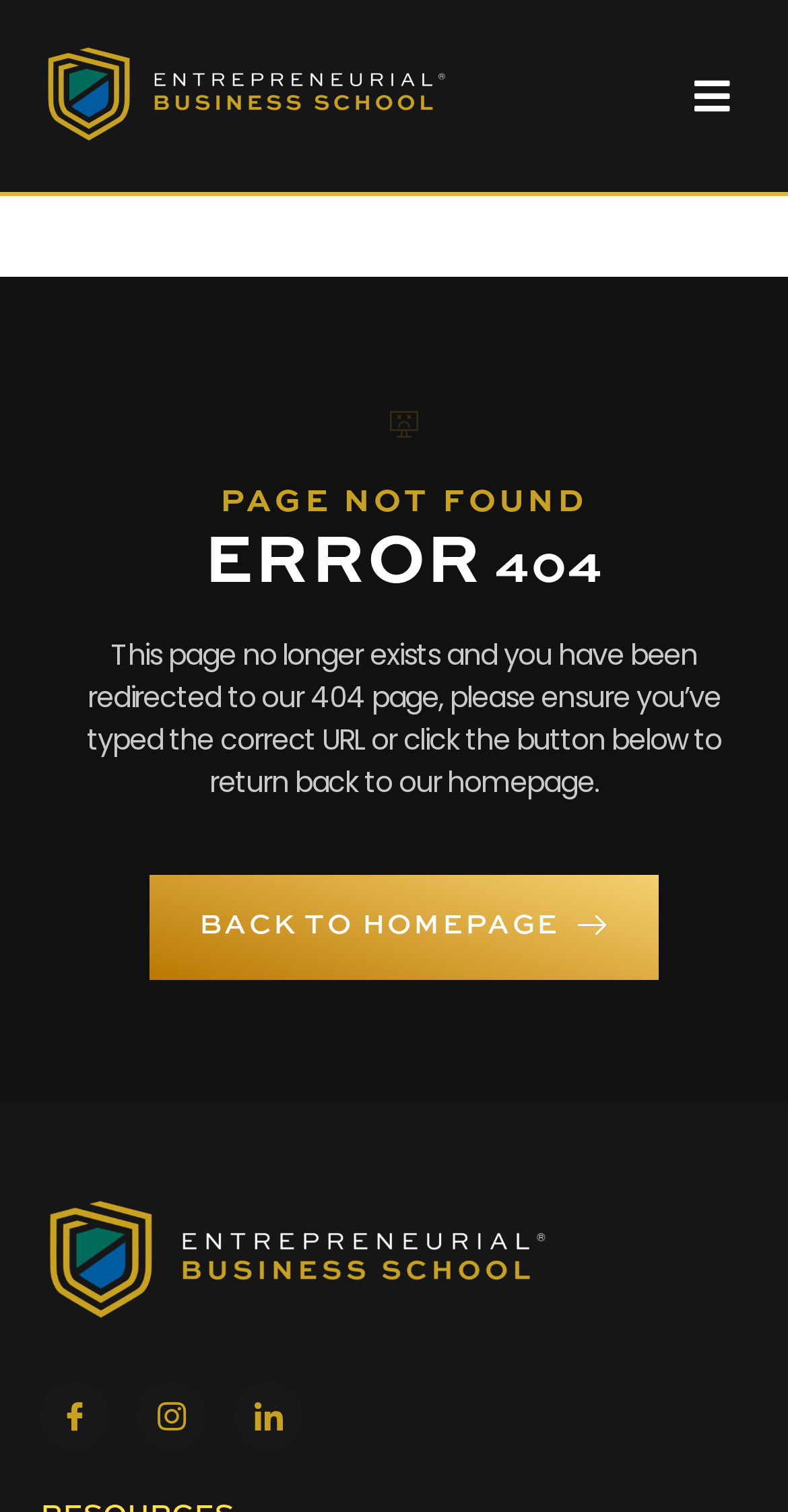Using the information in the image, give a comprehensive answer to the question: 
What is the main message on this page?

I read the heading 'PAGE NOT FOUND' and the text below it, which explains that the page no longer exists and the user has been redirected to the 404 page. This suggests that the main message on this page is that the page was not found.